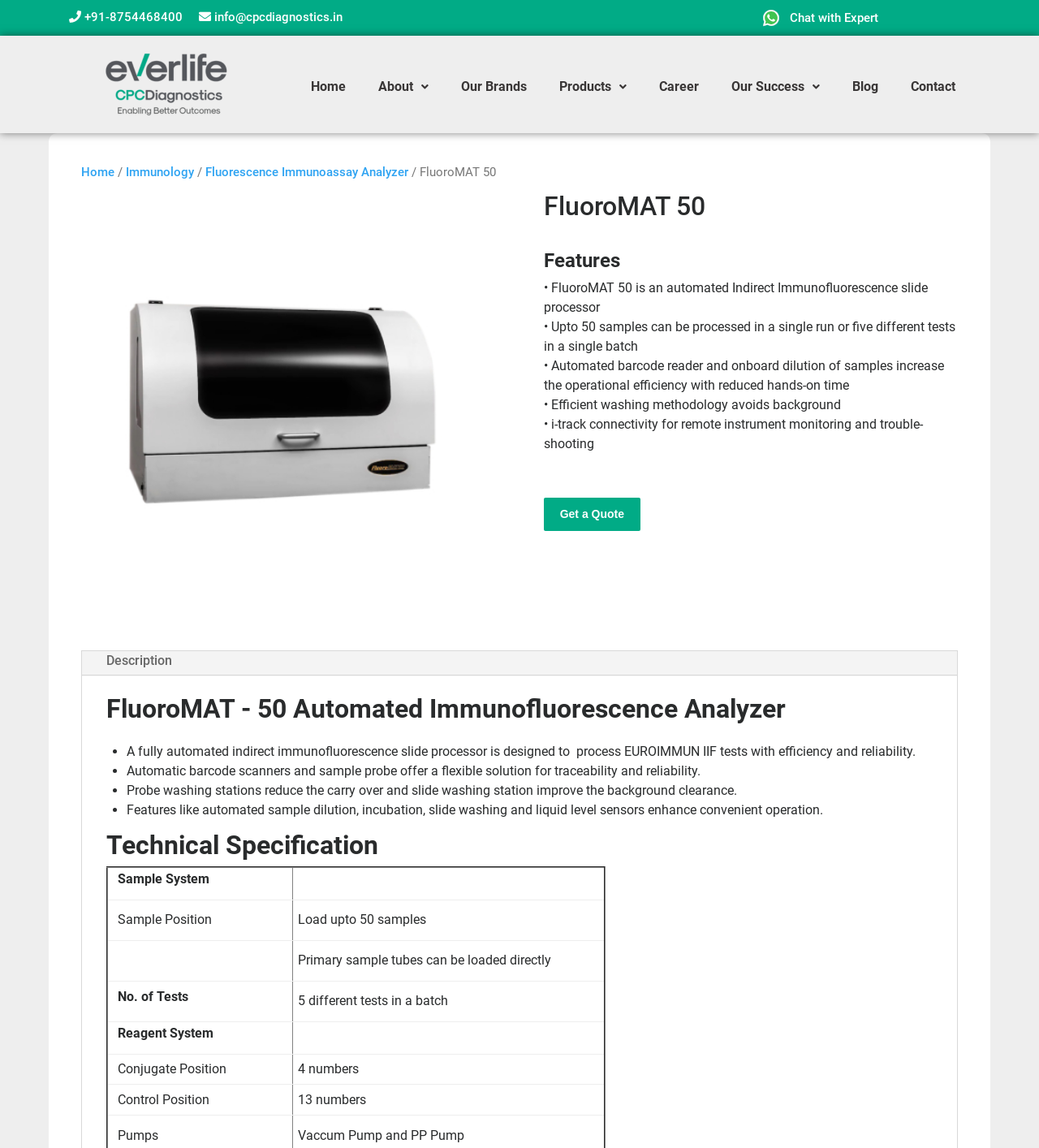Provide a brief response in the form of a single word or phrase:
How many different tests can be performed in a single batch?

5